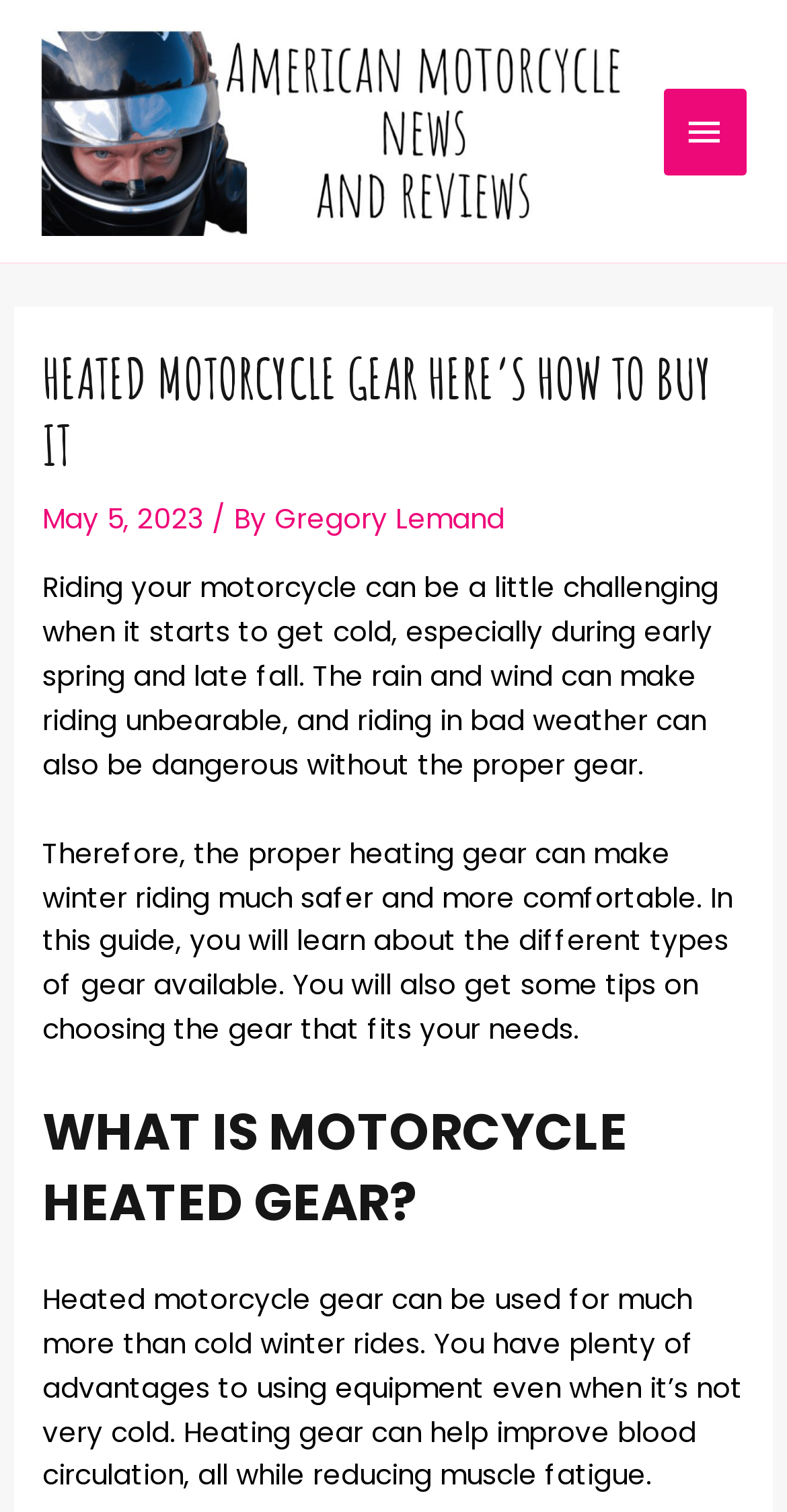What is the purpose of heated motorcycle gear?
Could you answer the question in a detailed manner, providing as much information as possible?

I found the purpose of heated motorcycle gear by reading the static text element that says 'Heating gear can help improve blood circulation, all while reducing muscle fatigue.' which is located in the section 'WHAT IS MOTORCYCLE HEATED GEAR?'.